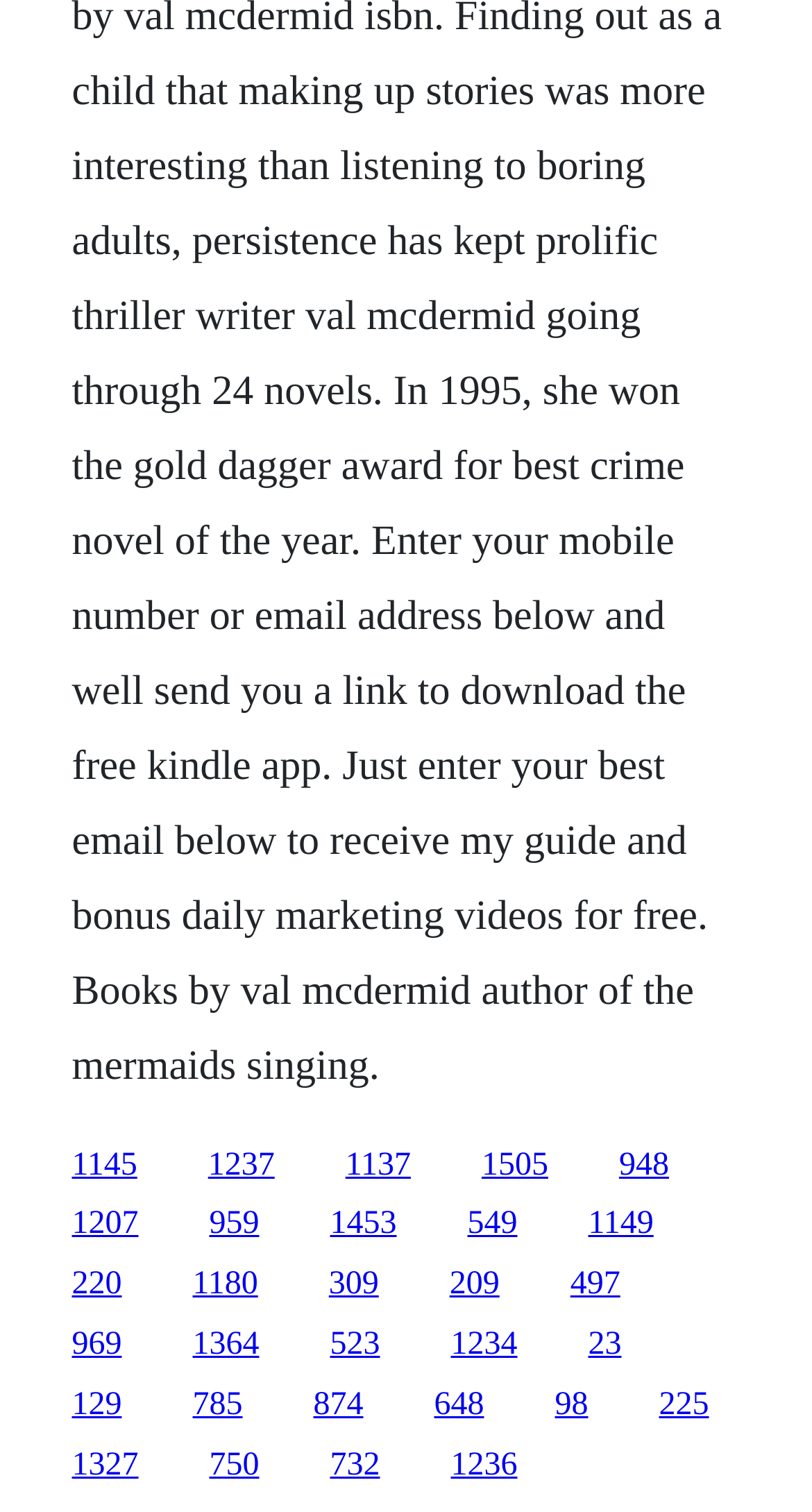Answer the question in one word or a short phrase:
How many links are on the webpage?

30